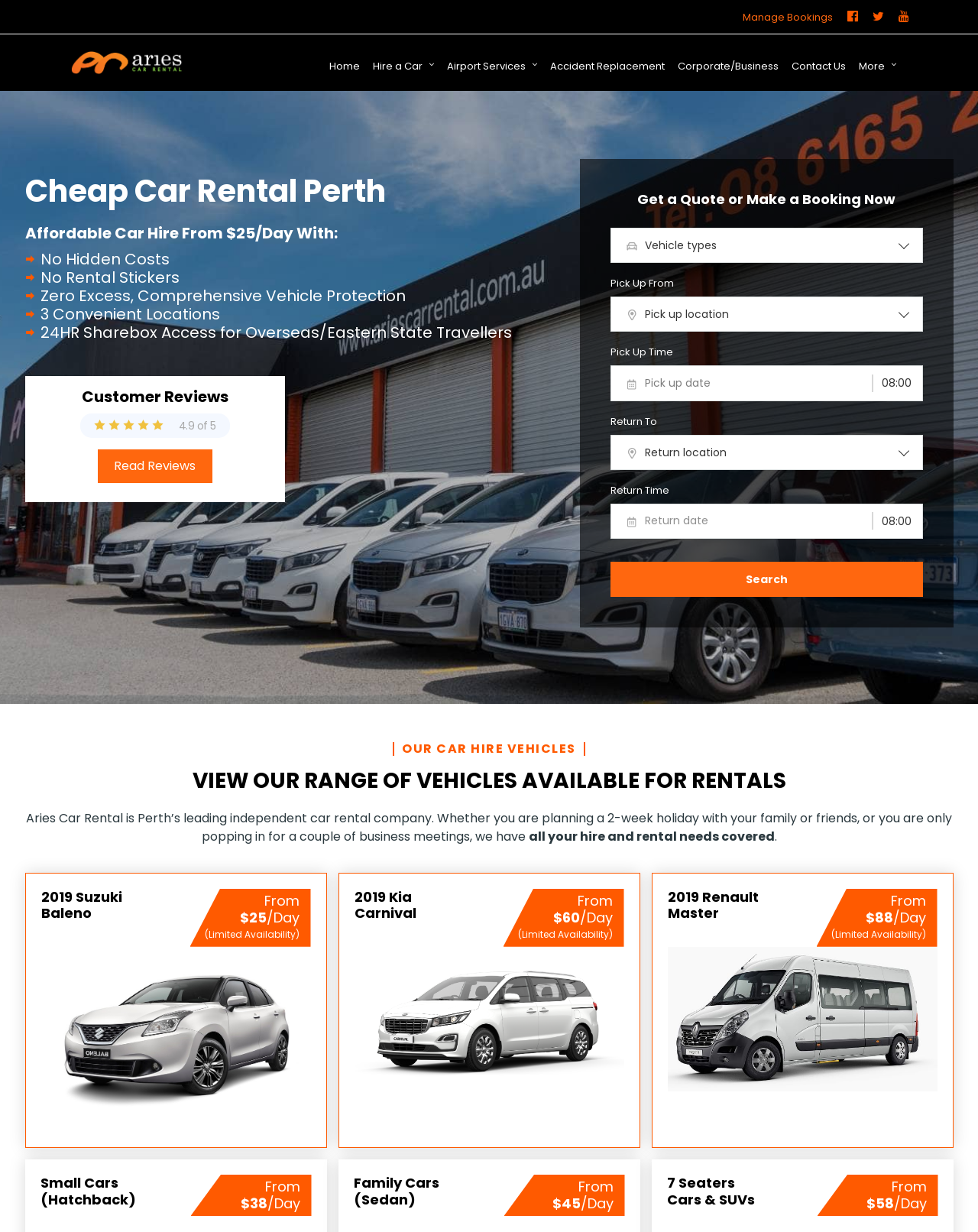Can you specify the bounding box coordinates of the area that needs to be clicked to fulfill the following instruction: "View the 2019 Suzuki Baleno car details"?

[0.042, 0.721, 0.318, 0.918]